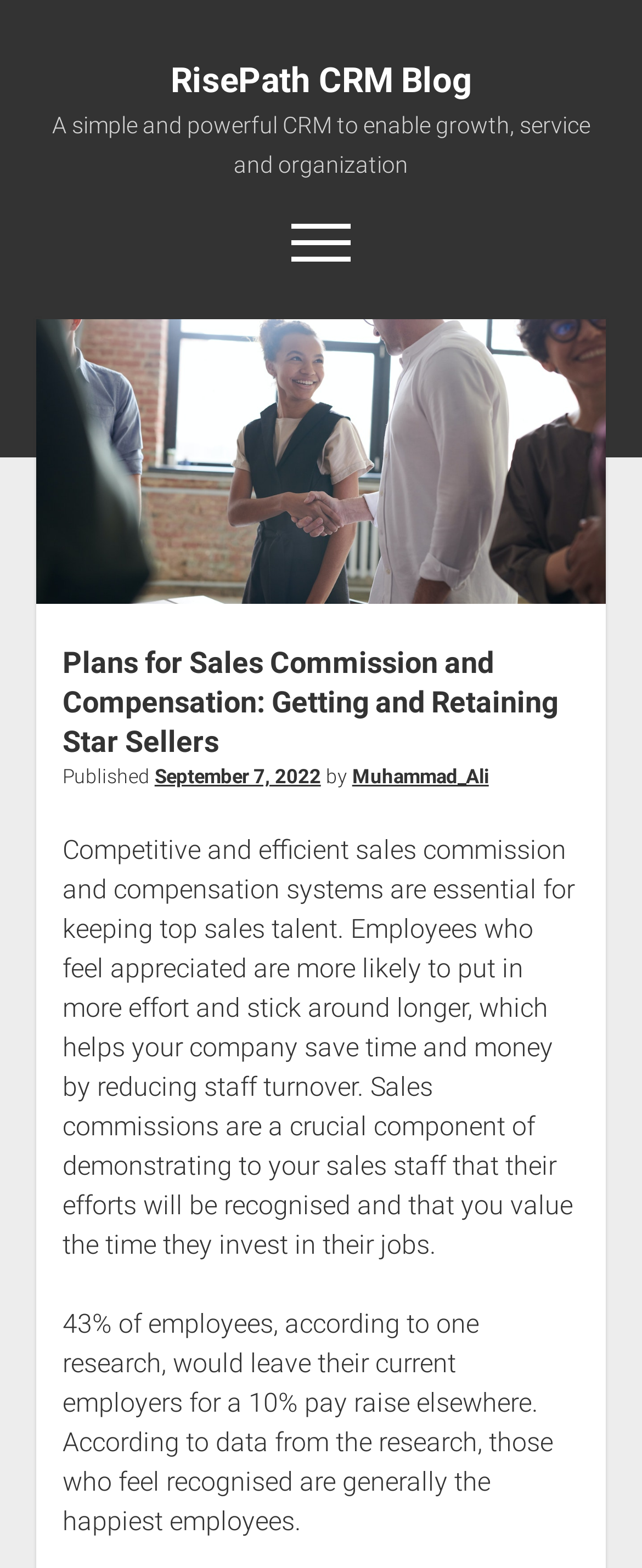Identify the bounding box coordinates of the region that needs to be clicked to carry out this instruction: "Read about Plans for Sales Commission and Compensation". Provide these coordinates as four float numbers ranging from 0 to 1, i.e., [left, top, right, bottom].

[0.097, 0.411, 0.903, 0.486]